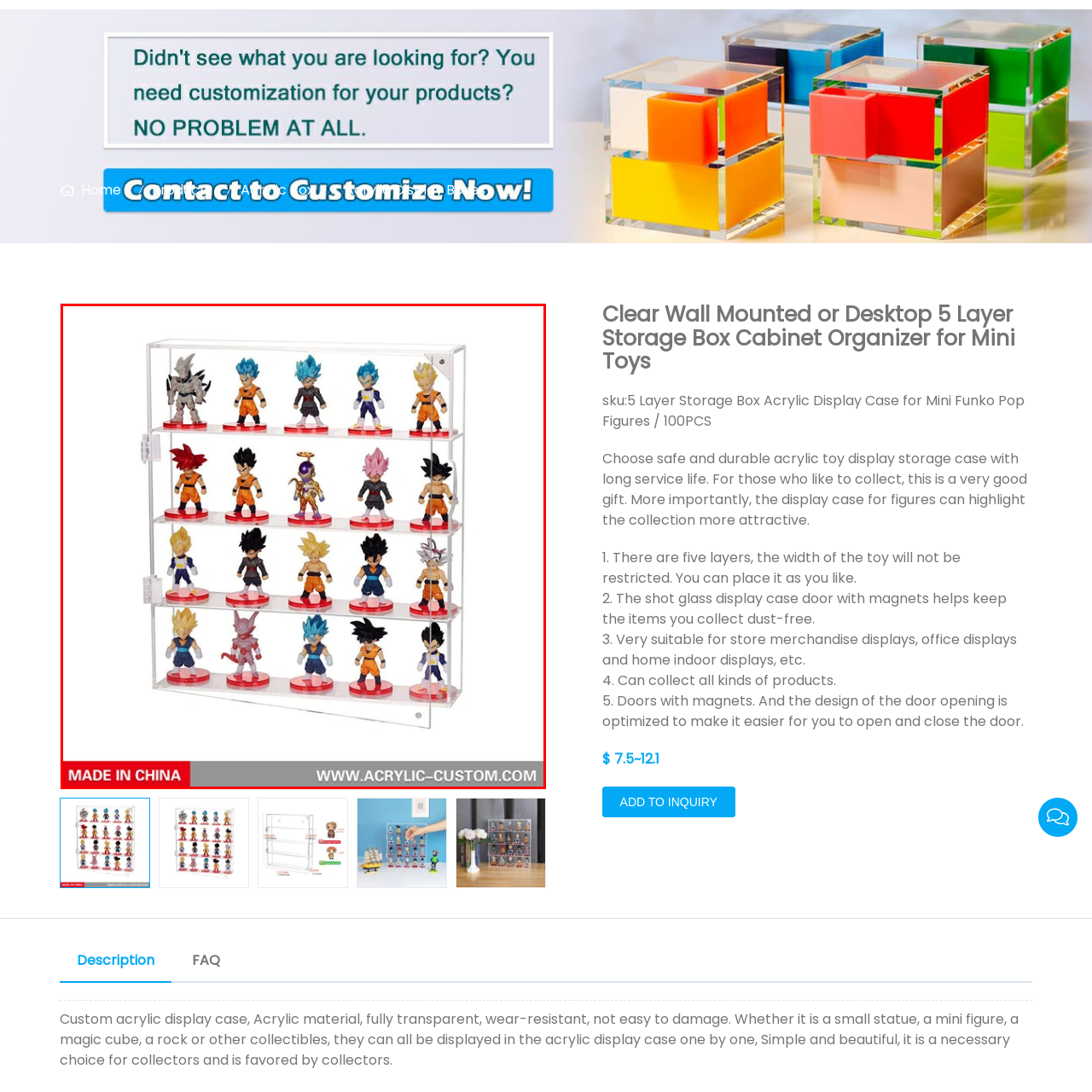What is the purpose of the red bases?
Analyze the content within the red bounding box and offer a detailed answer to the question.

The caption states that the mini figures are 'prominently arranged on red bases', which suggests that the red bases are used to display the mini figures in an attractive and organized manner.